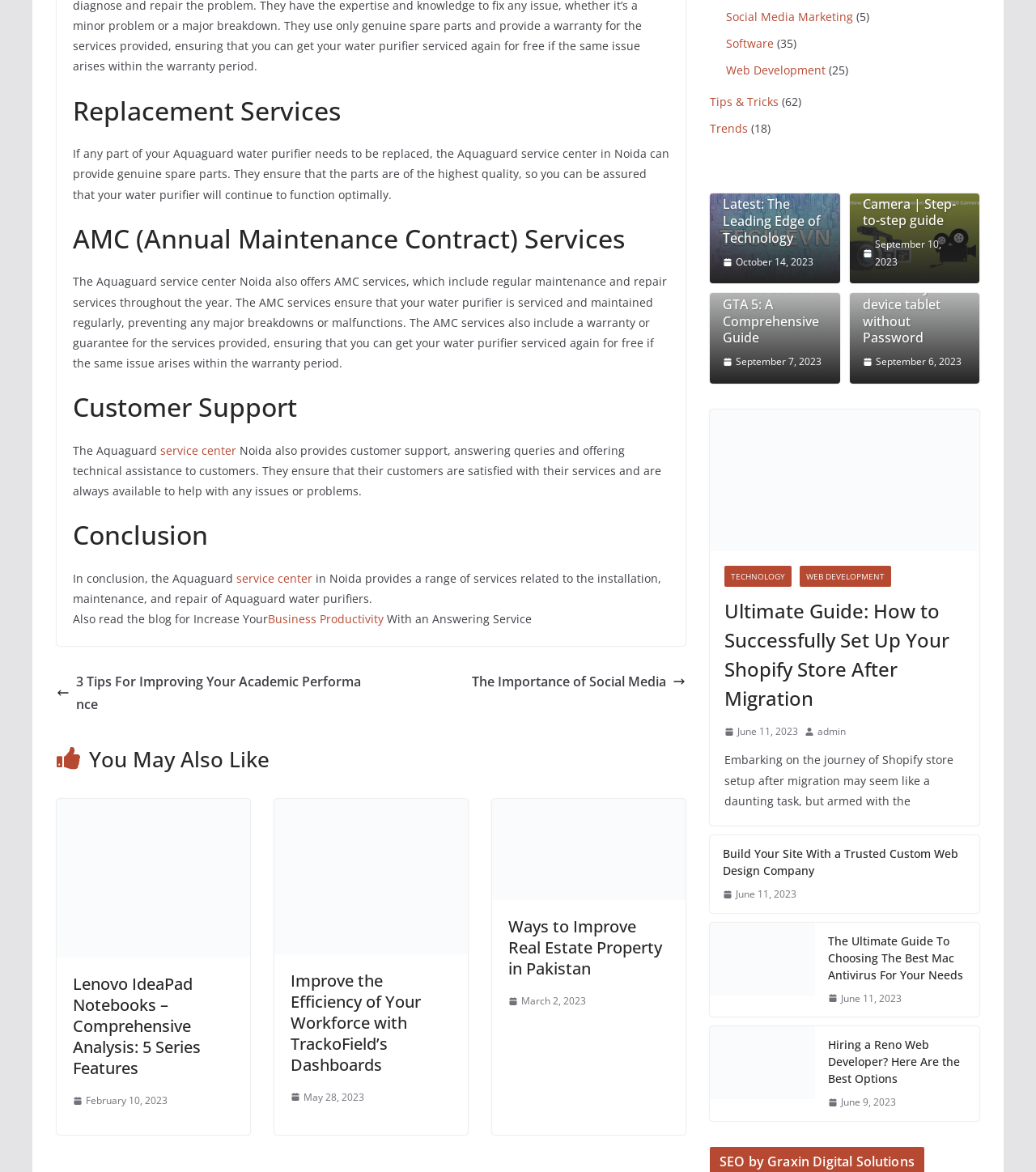Given the description: "September 7, 2023September 7, 2023", determine the bounding box coordinates of the UI element. The coordinates should be formatted as four float numbers between 0 and 1, [left, top, right, bottom].

[0.698, 0.301, 0.793, 0.316]